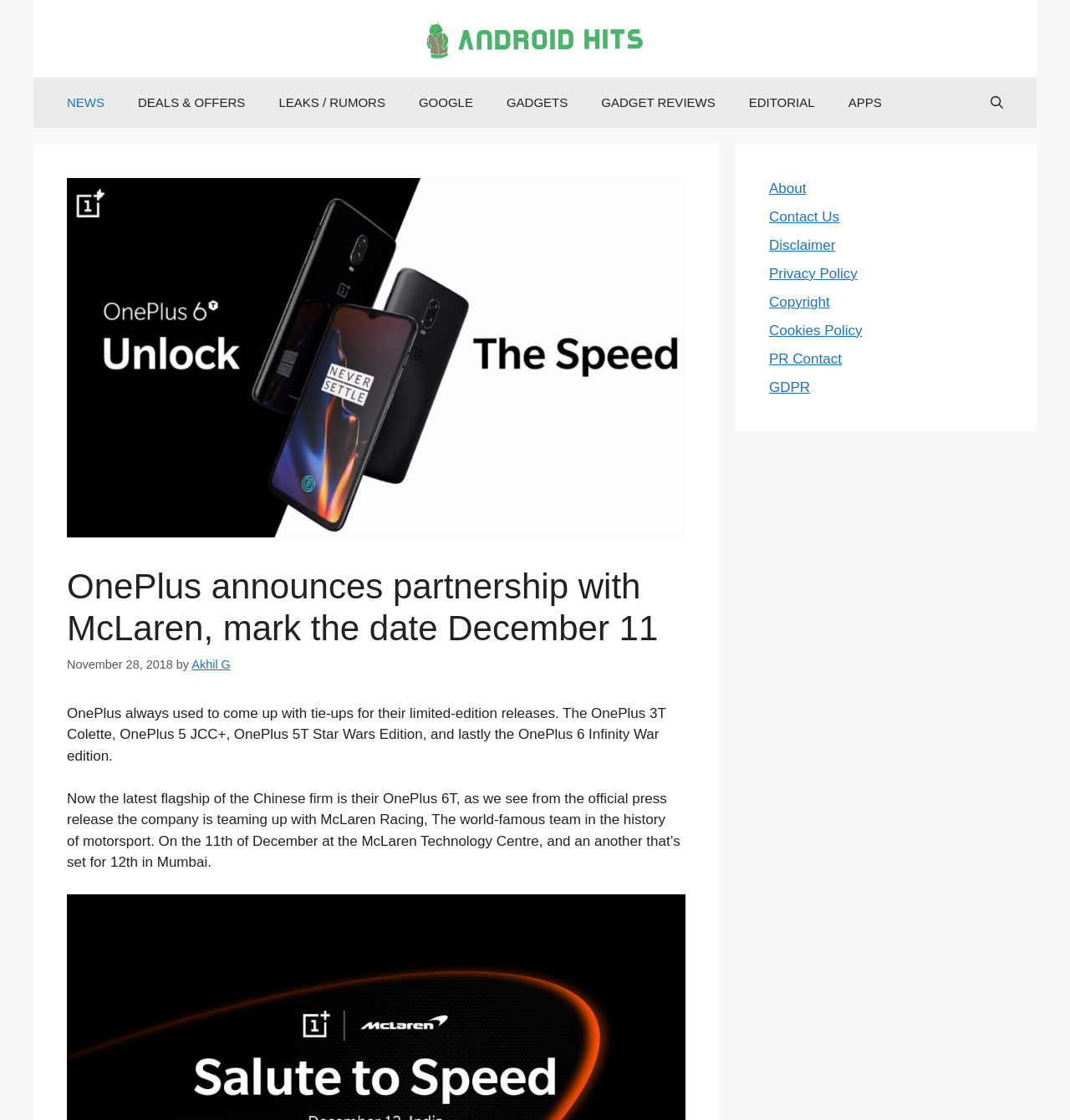Pinpoint the bounding box coordinates of the element that must be clicked to accomplish the following instruction: "Learn more about the author". The coordinates should be in the format of four float numbers between 0 and 1, i.e., [left, top, right, bottom].

[0.179, 0.587, 0.216, 0.599]